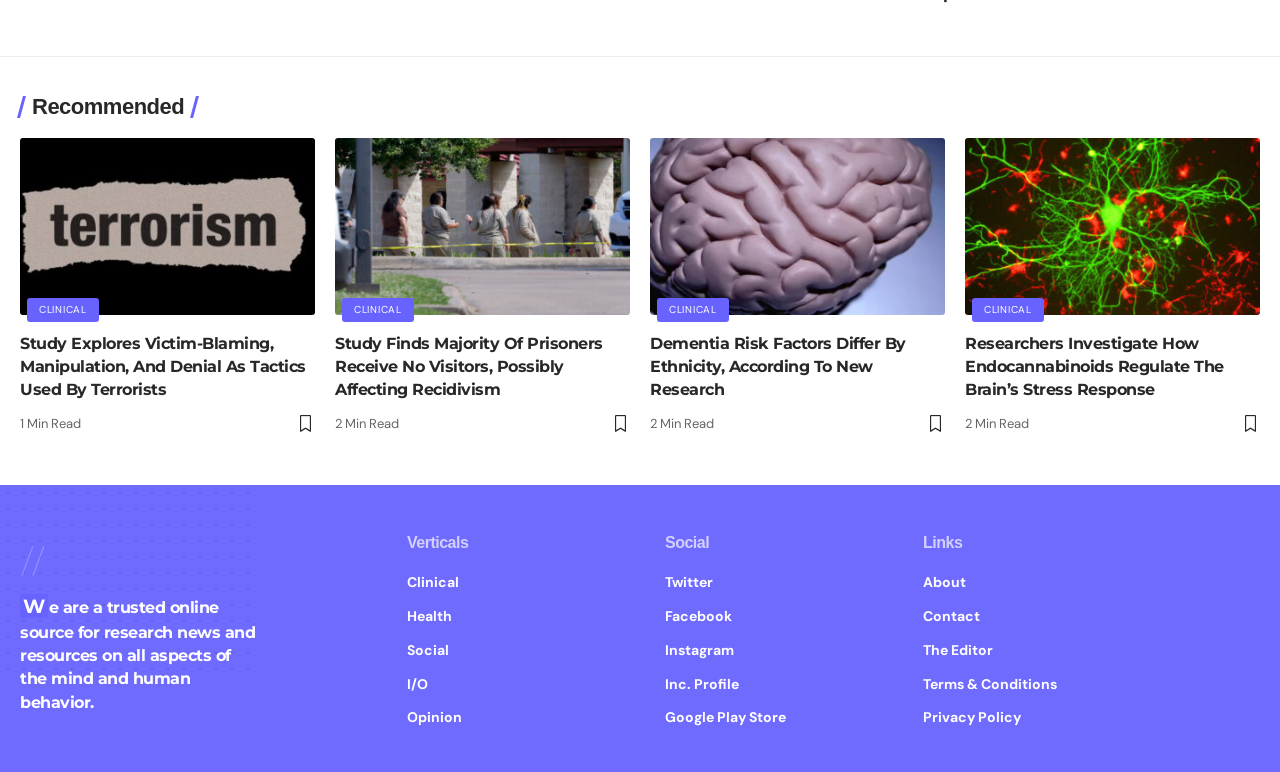How many verticals are listed on the website?
Can you offer a detailed and complete answer to this question?

The website lists 5 verticals: Clinical, Health, Social, I/O, and Opinion, which are categorized under the 'Verticals' heading.